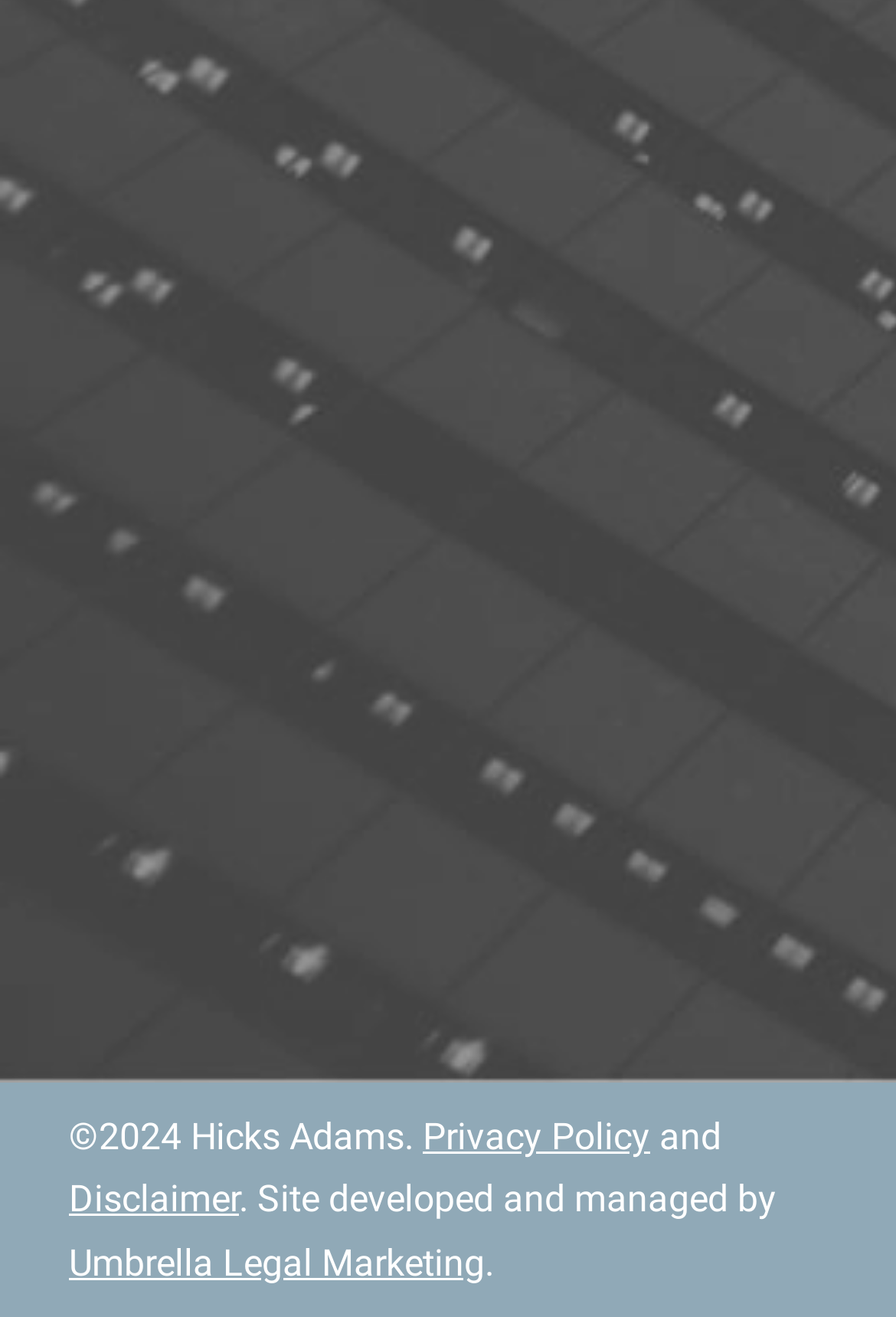Please answer the following question using a single word or phrase: 
What is the purpose of the checkbox?

To confirm reading of privacy policy and disclaimer